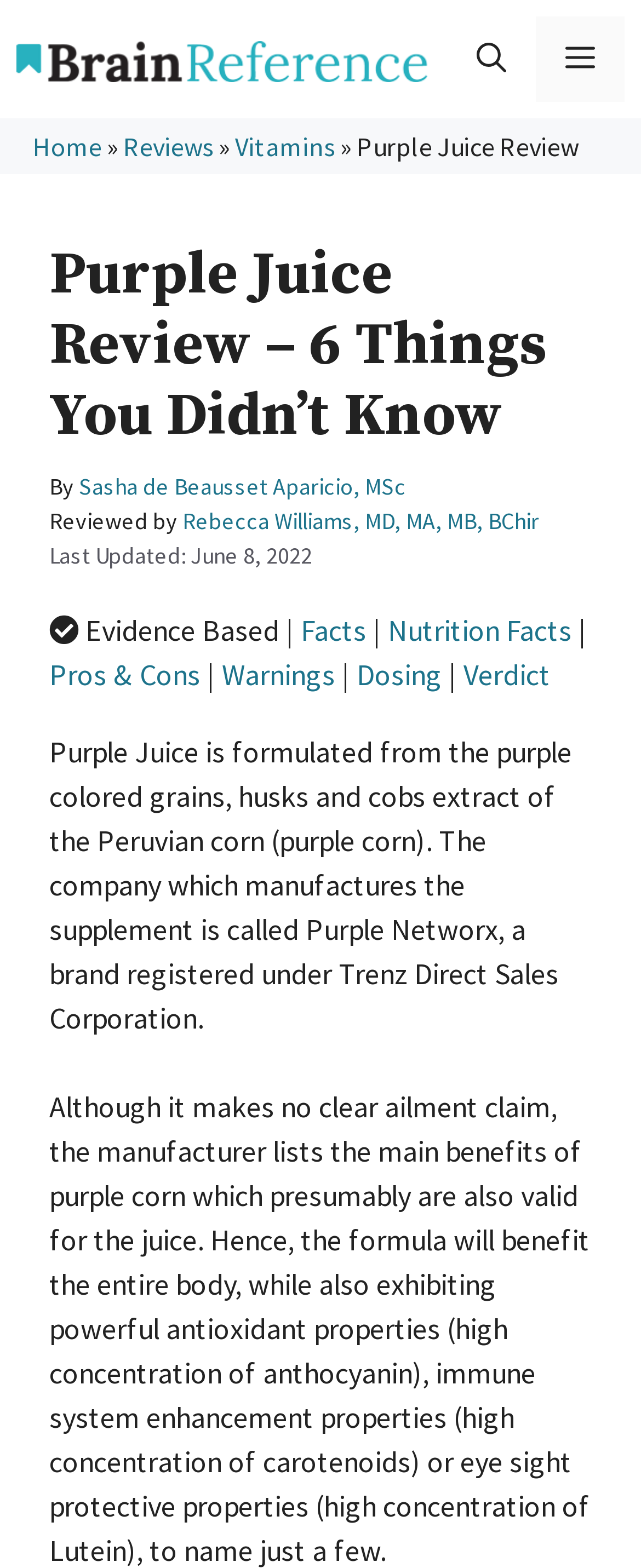Identify the bounding box coordinates of the element that should be clicked to fulfill this task: "Open the search". The coordinates should be provided as four float numbers between 0 and 1, i.e., [left, top, right, bottom].

[0.697, 0.01, 0.836, 0.065]